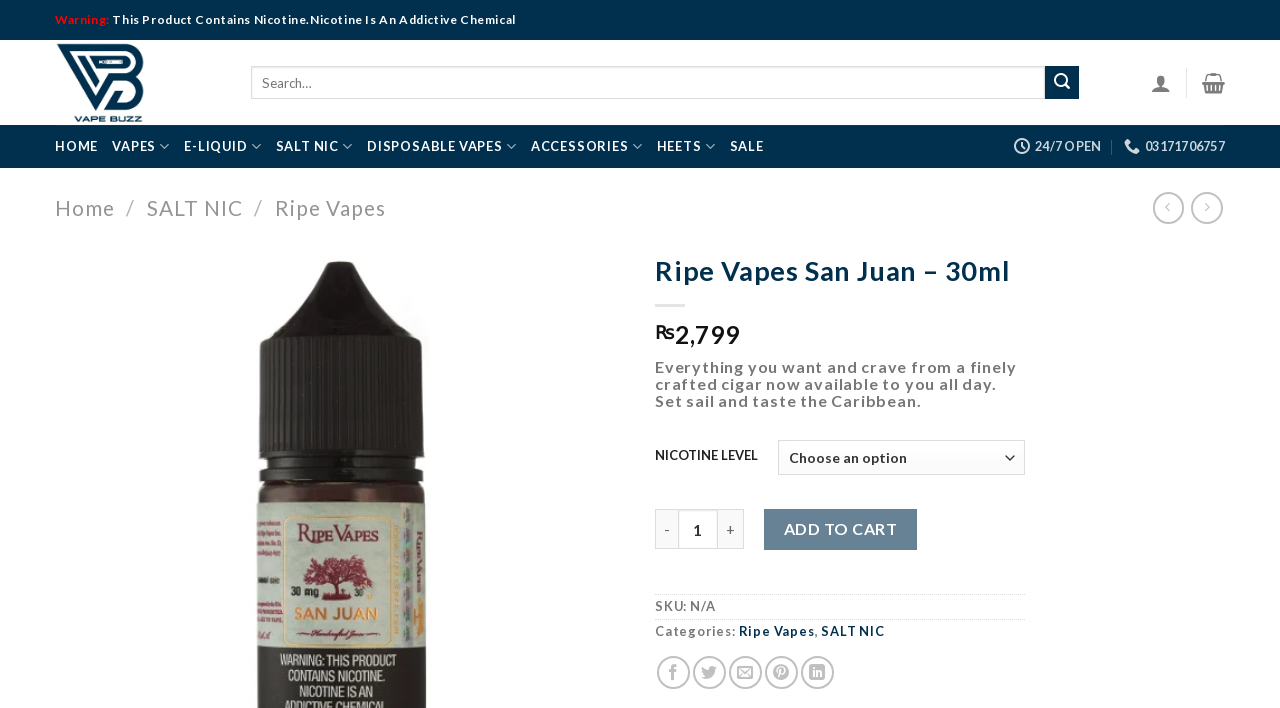Please find and report the primary heading text from the webpage.

Ripe Vapes San Juan – 30ml